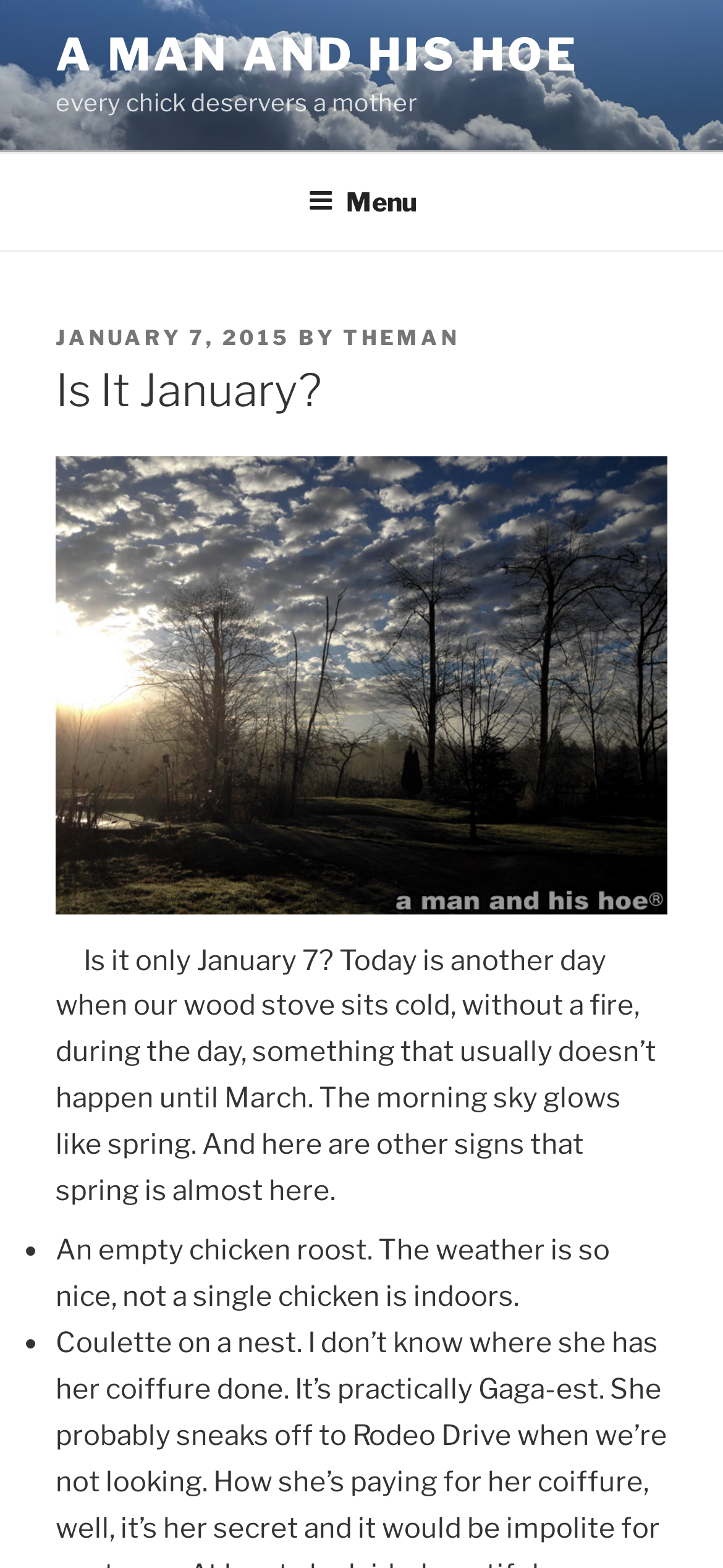What is the weather like?
Deliver a detailed and extensive answer to the question.

I found the weather condition by reading the text 'The weather is so nice, not a single chicken is indoors'.